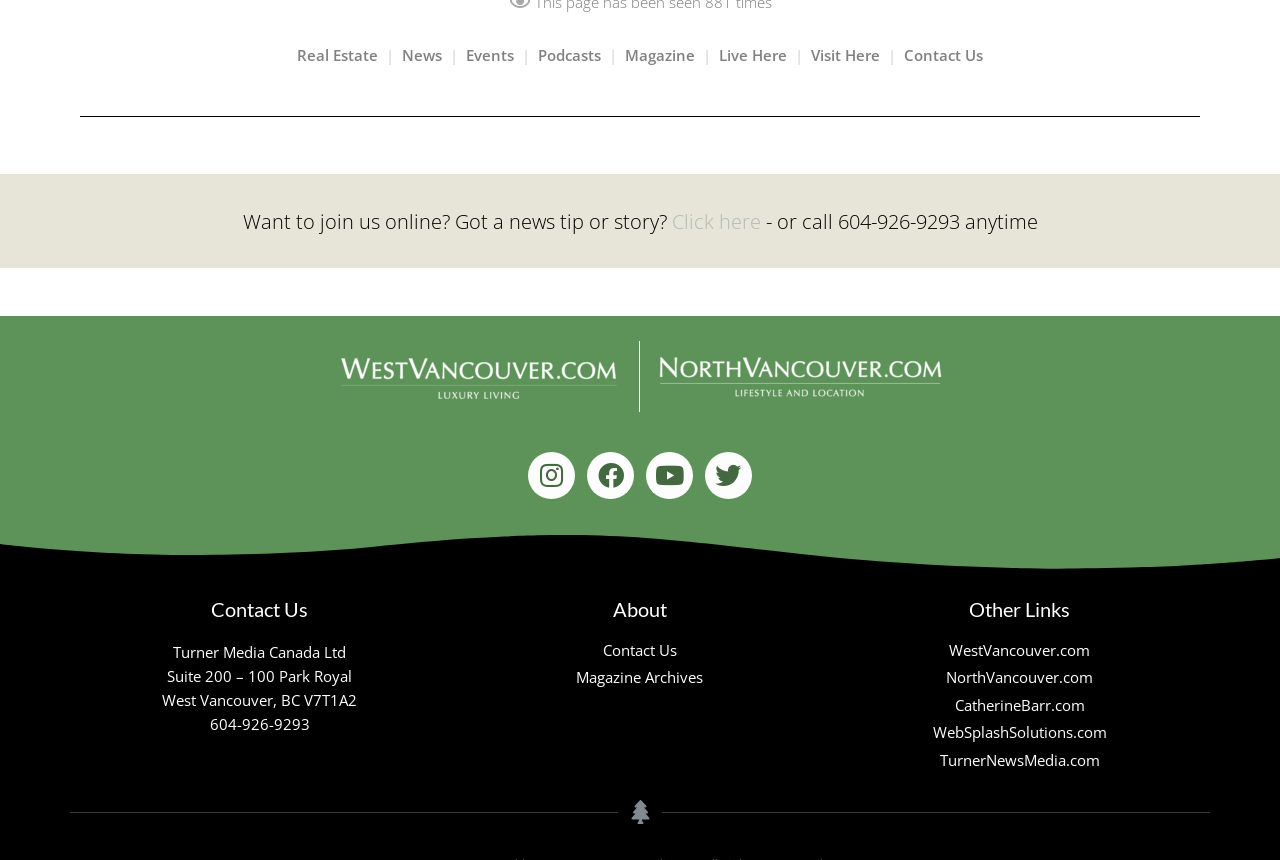Please specify the bounding box coordinates for the clickable region that will help you carry out the instruction: "Follow on Instagram".

[0.413, 0.525, 0.449, 0.58]